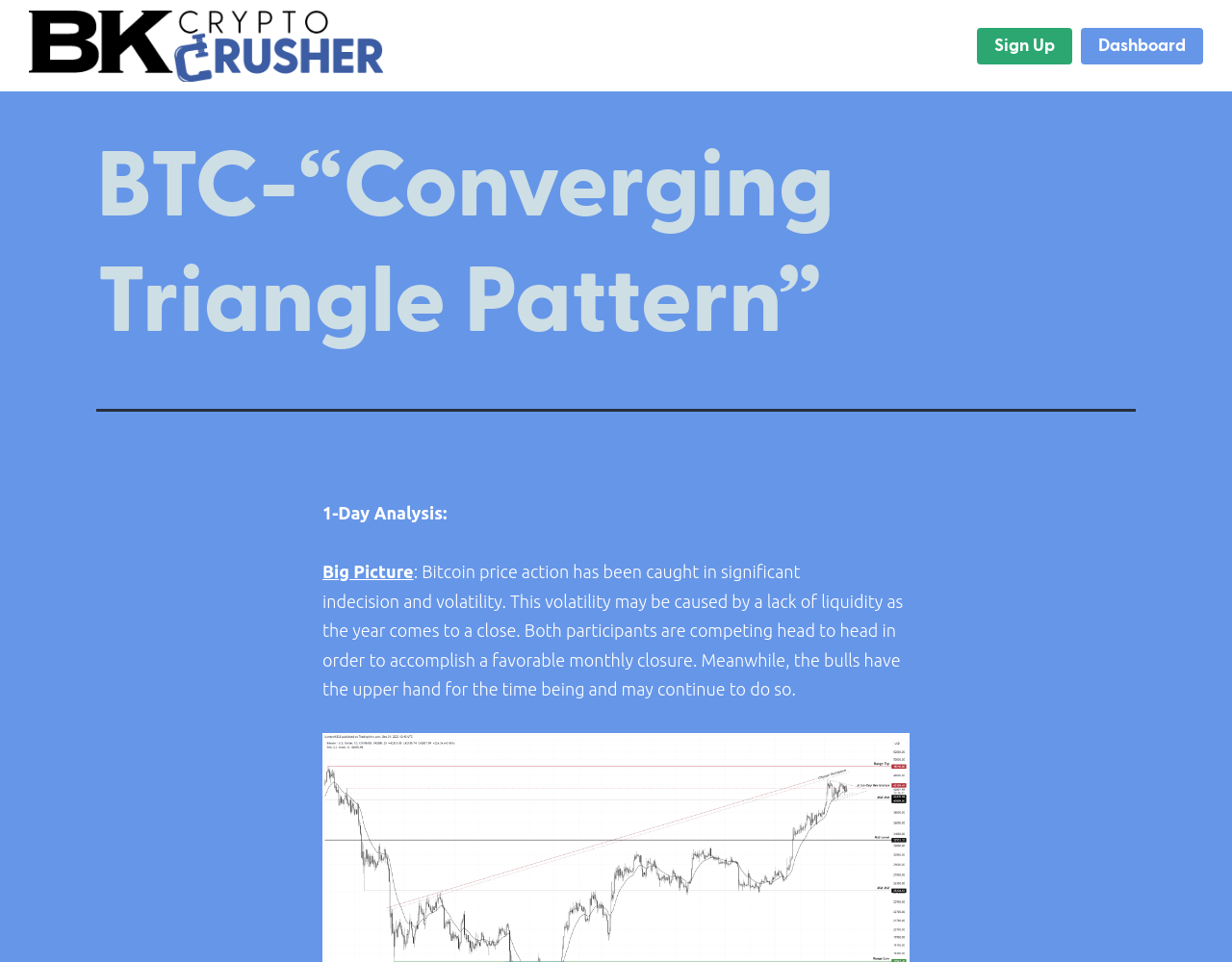Give a detailed account of the webpage.

The webpage appears to be a cryptocurrency analysis page, specifically focused on Bitcoin. At the top left, there is a link to an unknown page, while at the top right, there are two links, "Sign Up" and "Dashboard", positioned side by side. 

Below these links, there is a large header section that spans most of the width of the page, containing the title "BTC-“Converging Triangle Pattern”". 

Further down, there are three blocks of text. The first block is a heading that reads "1-Day Analysis:". The second block is a subheading that says "Big Picture". The third block is a paragraph of text that provides an analysis of Bitcoin's price action, discussing its current state of indecision and volatility, and the potential causes and implications of this situation. This paragraph is positioned below the "Big Picture" subheading.